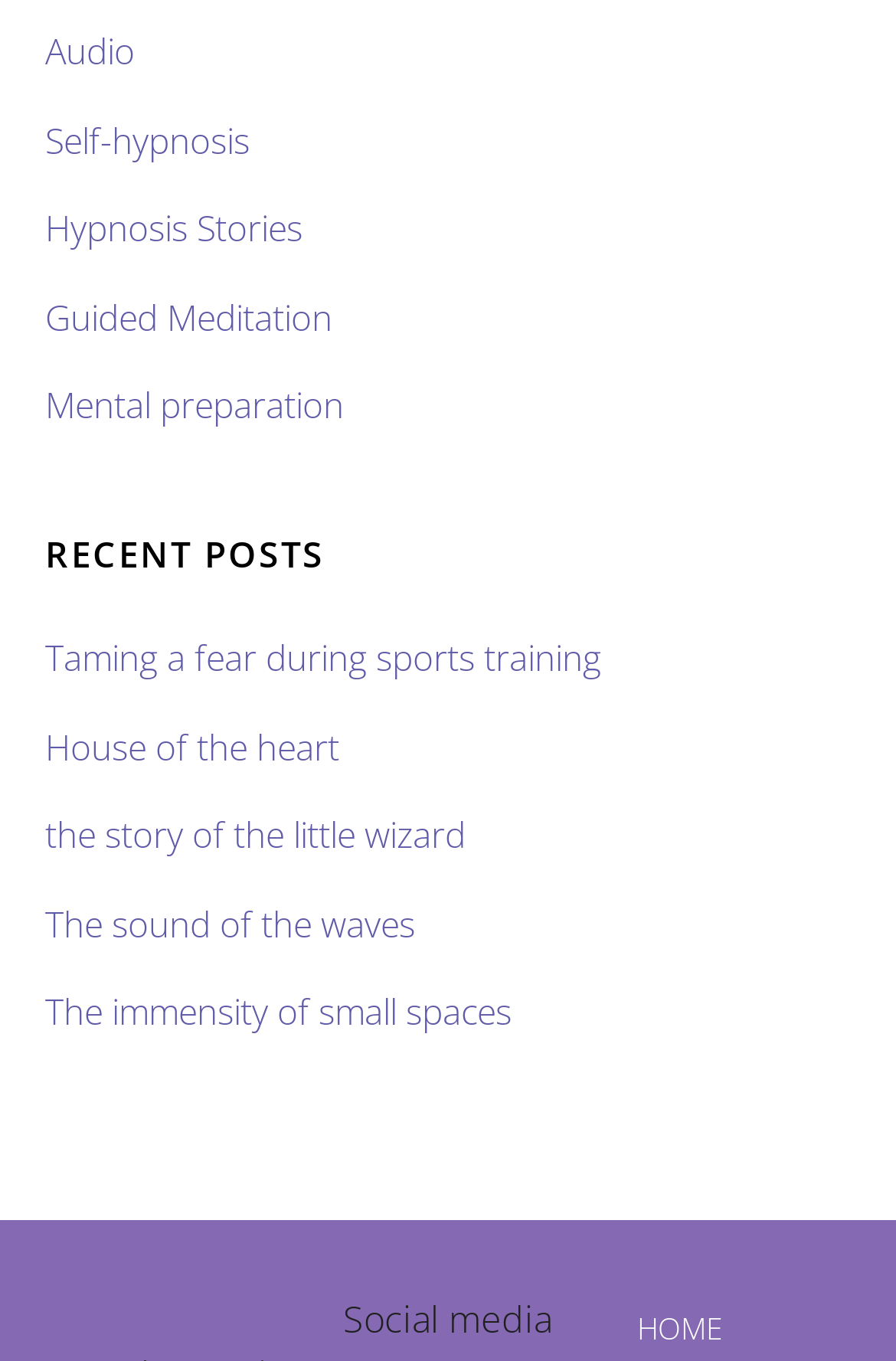Identify the bounding box coordinates of the region that should be clicked to execute the following instruction: "Contact Us".

None